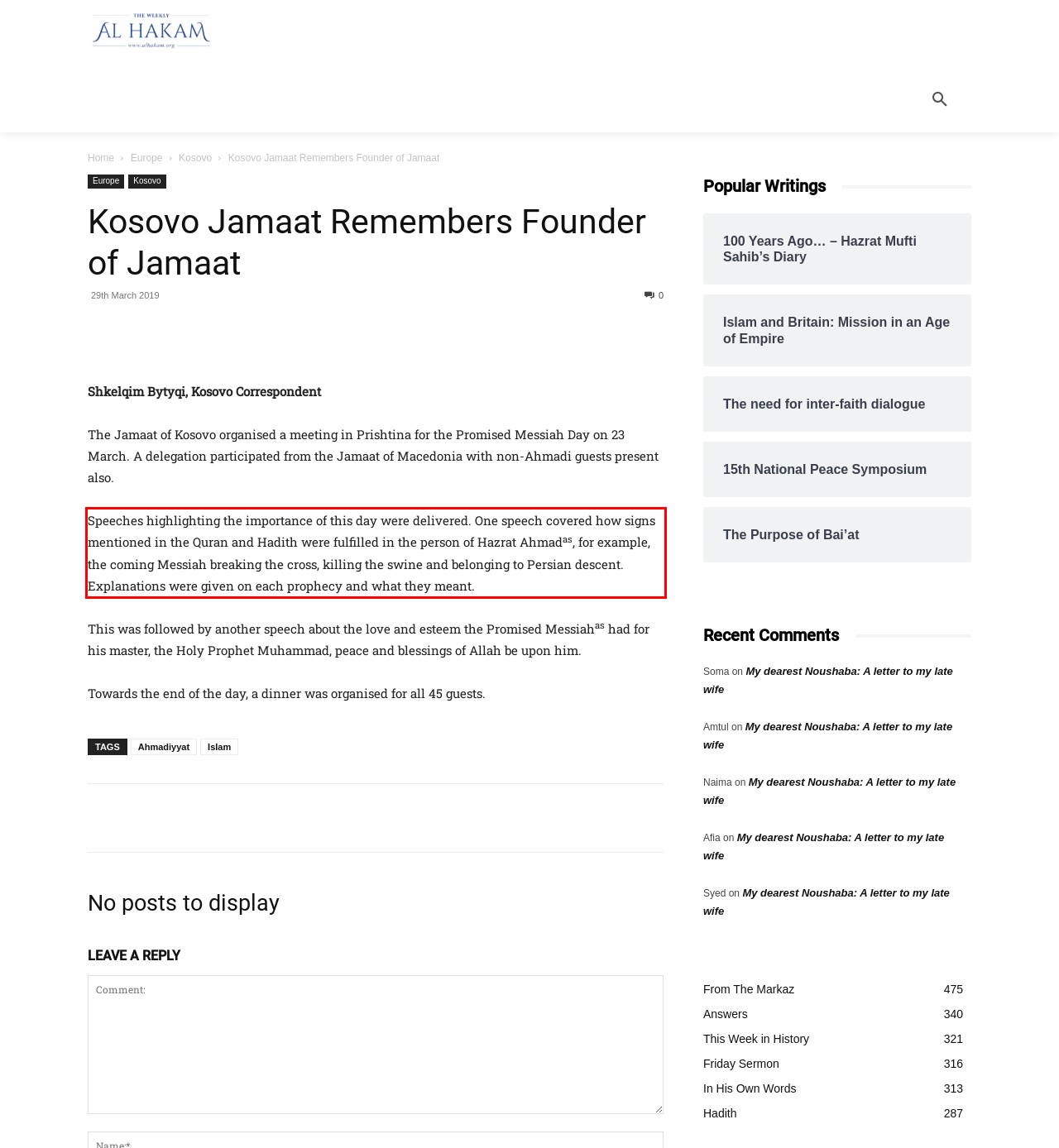Given the screenshot of the webpage, identify the red bounding box, and recognize the text content inside that red bounding box.

Speeches highlighting the importance of this day were delivered. One speech covered how signs mentioned in the Quran and Hadith were fulfilled in the person of Hazrat Ahmadas, for example, the coming Messiah breaking the cross, killing the swine and belonging to Persian descent. Explanations were given on each prophecy and what they meant.